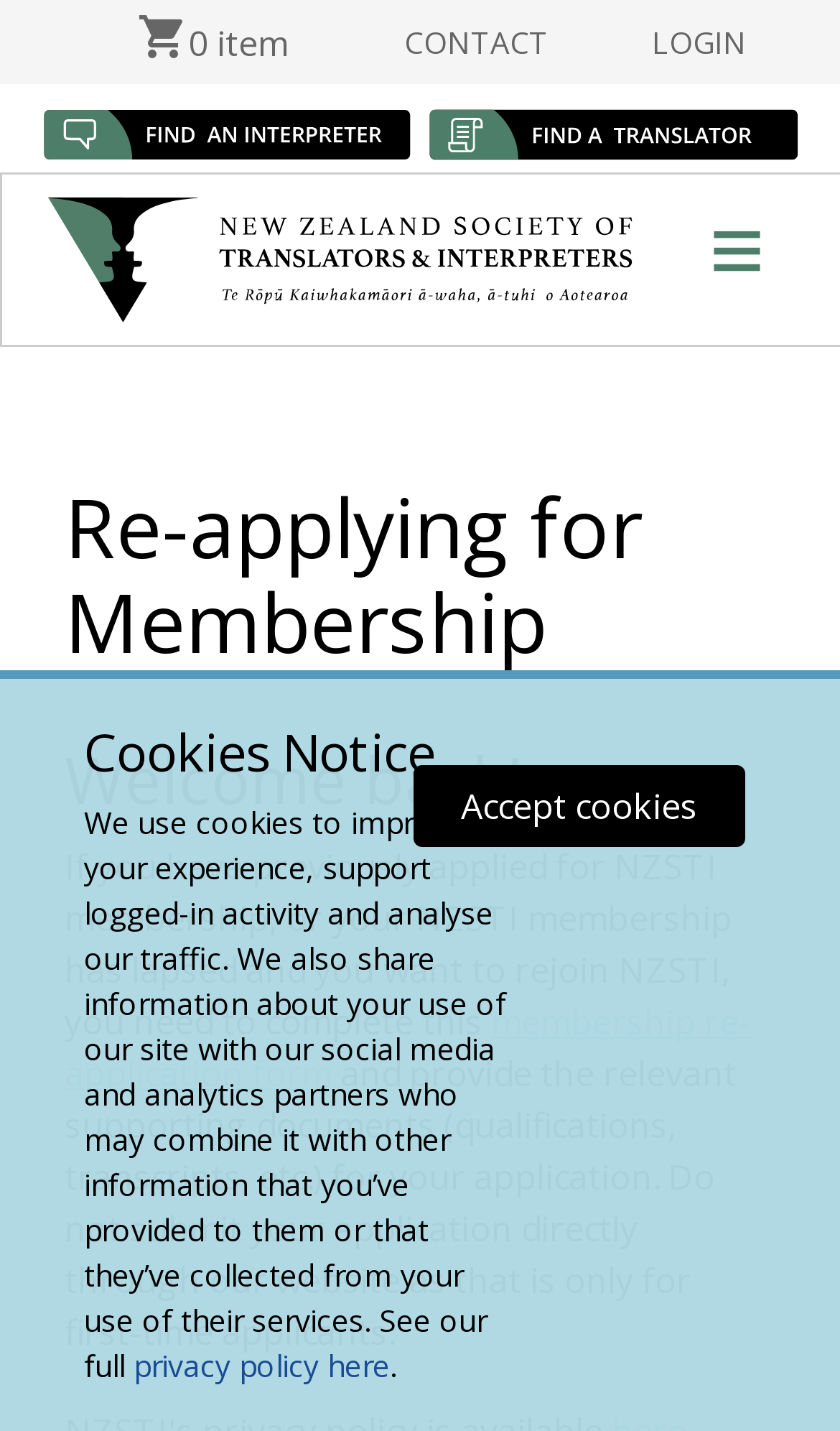Determine the bounding box coordinates of the clickable region to carry out the instruction: "Search for an Interpreter".

[0.05, 0.075, 0.491, 0.116]